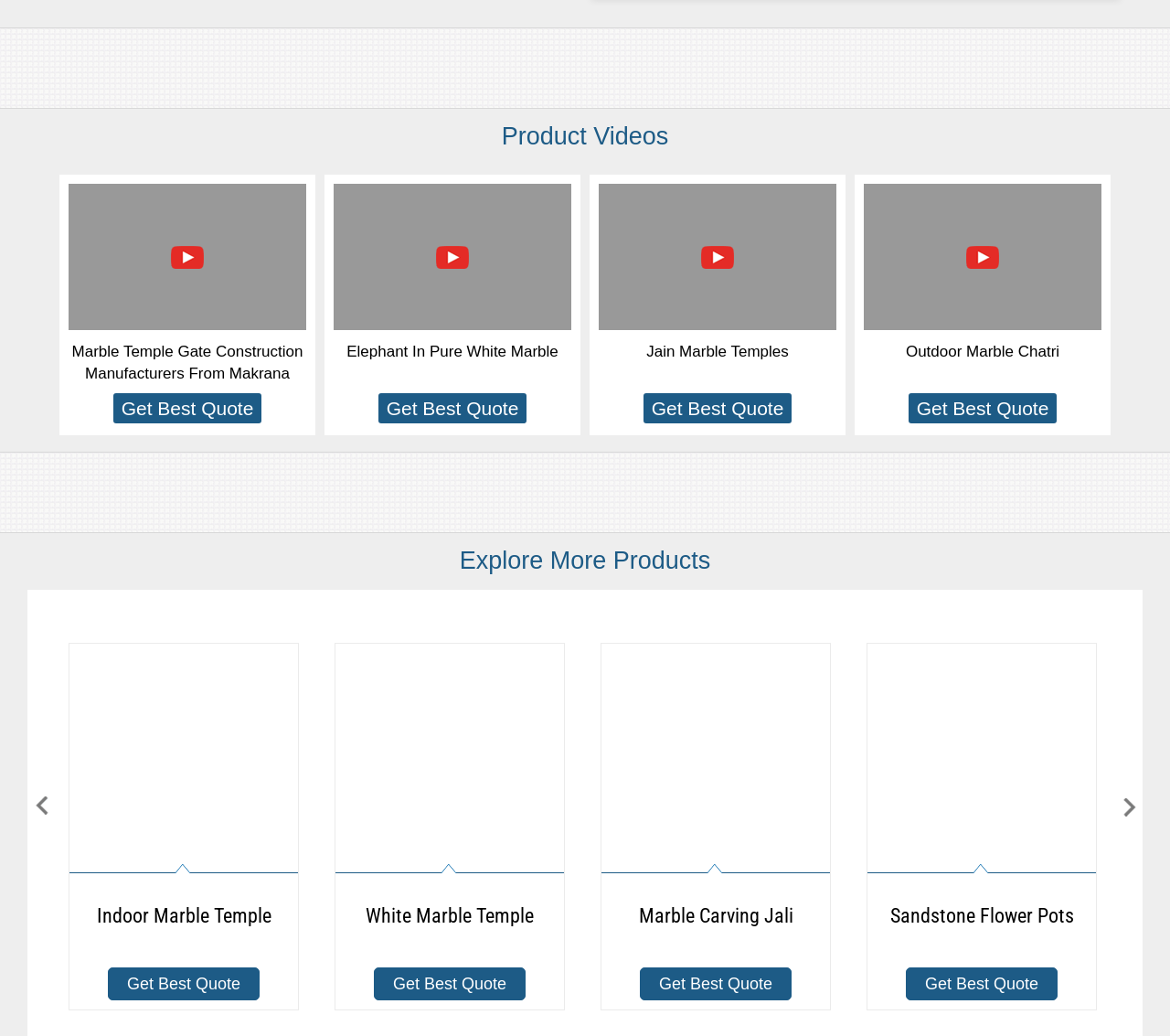Find the bounding box coordinates of the area to click in order to follow the instruction: "Get a quote for Elephant In Pure White Marble".

[0.33, 0.384, 0.443, 0.404]